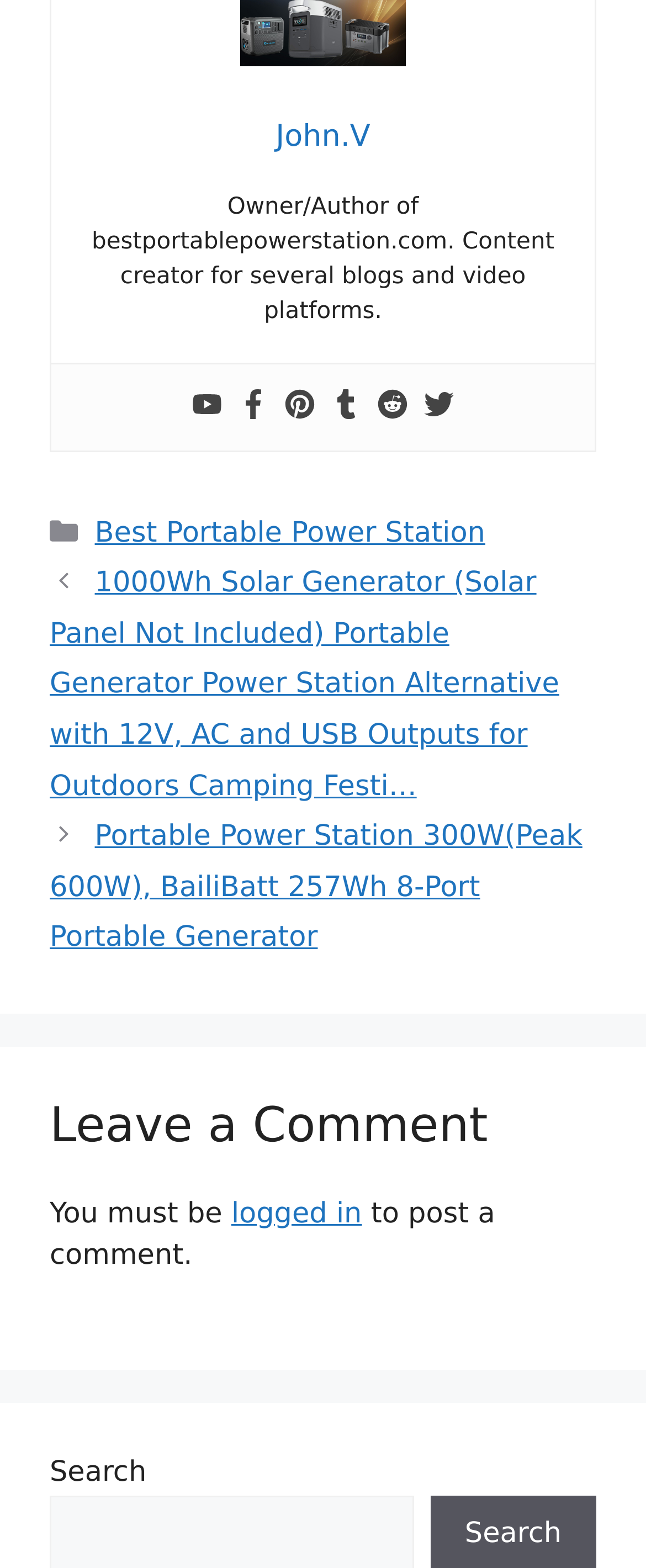Indicate the bounding box coordinates of the clickable region to achieve the following instruction: "search for something."

[0.077, 0.929, 0.227, 0.95]